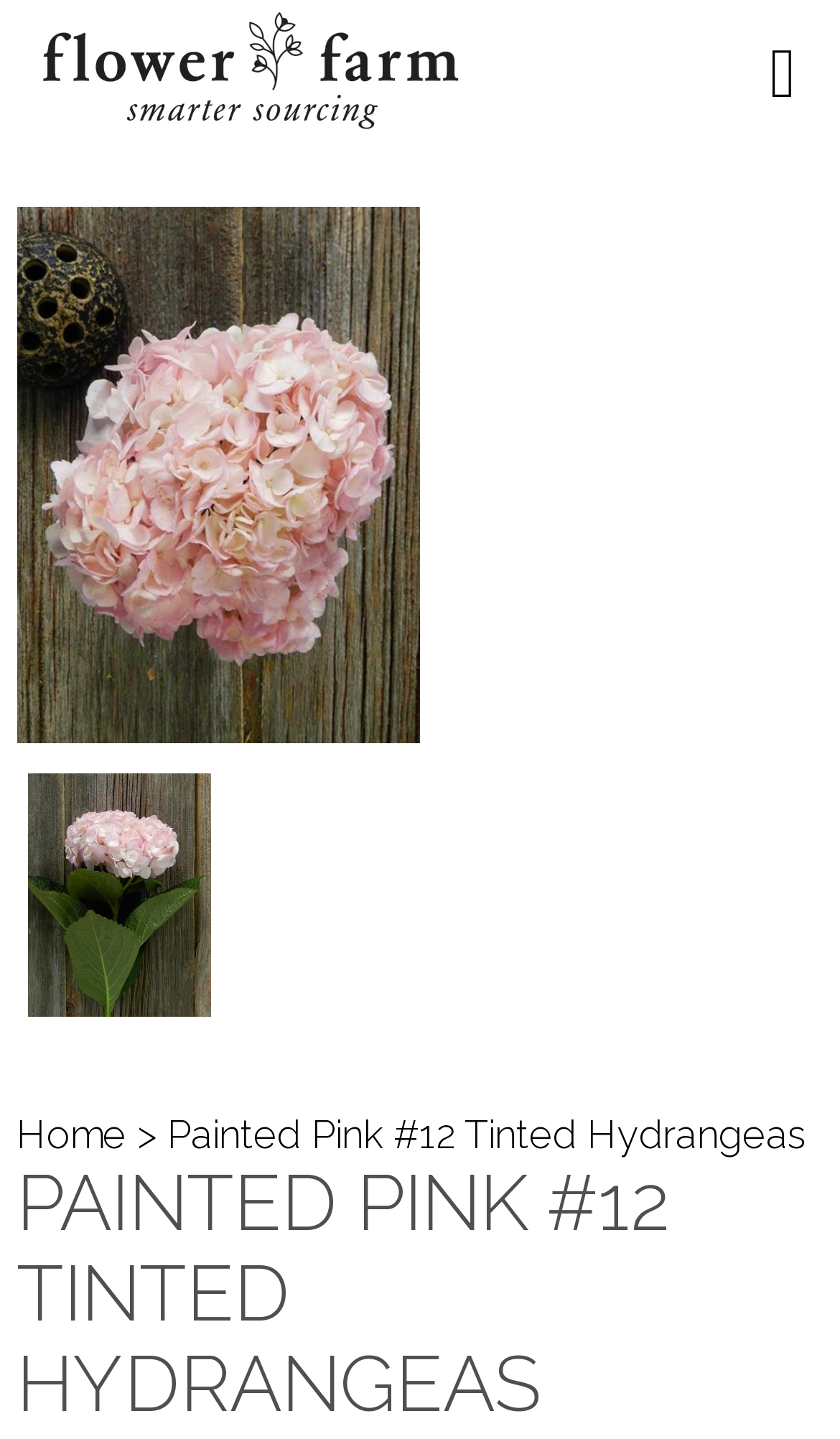What is the purpose of the 'reset menu area' button?
Using the image, answer in one word or phrase.

To reset the menu